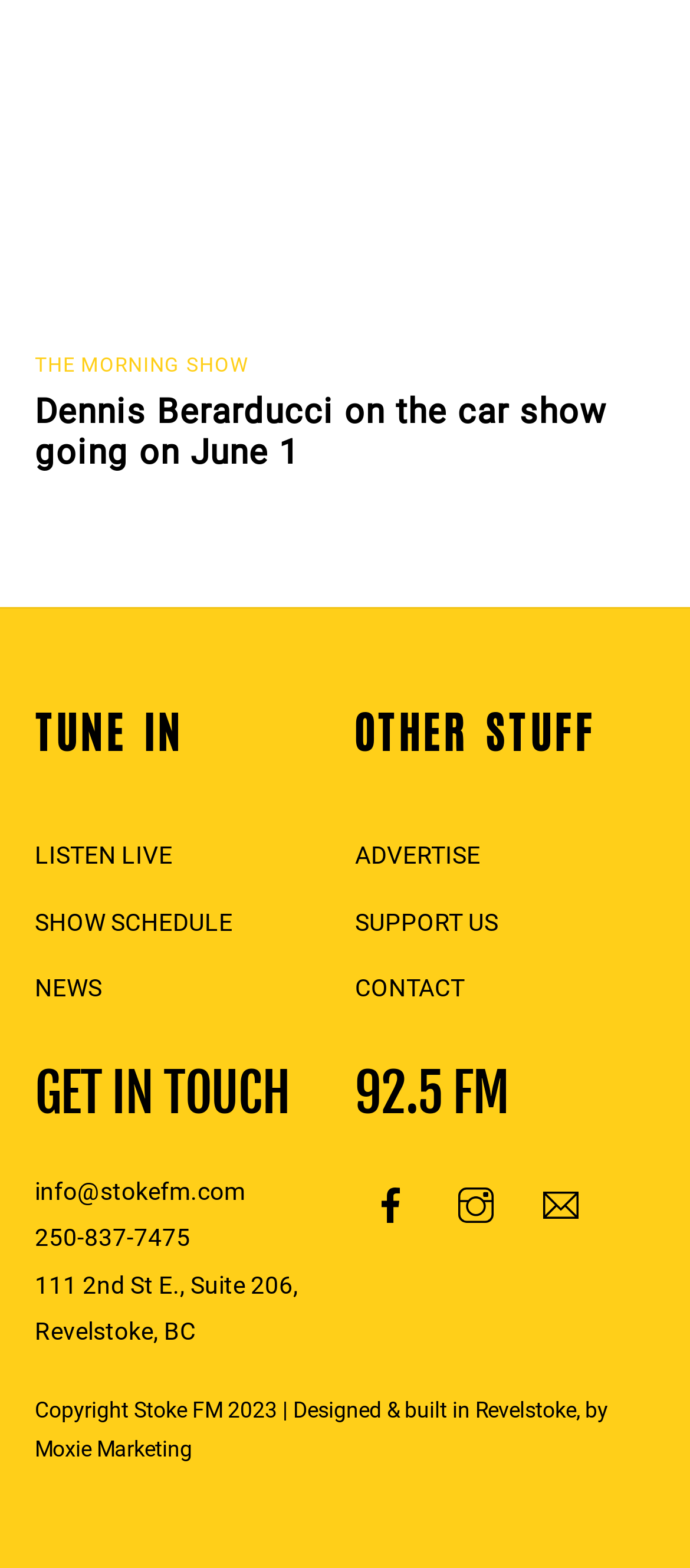Please specify the bounding box coordinates of the clickable region necessary for completing the following instruction: "contact the radio station". The coordinates must consist of four float numbers between 0 and 1, i.e., [left, top, right, bottom].

[0.514, 0.621, 0.673, 0.639]